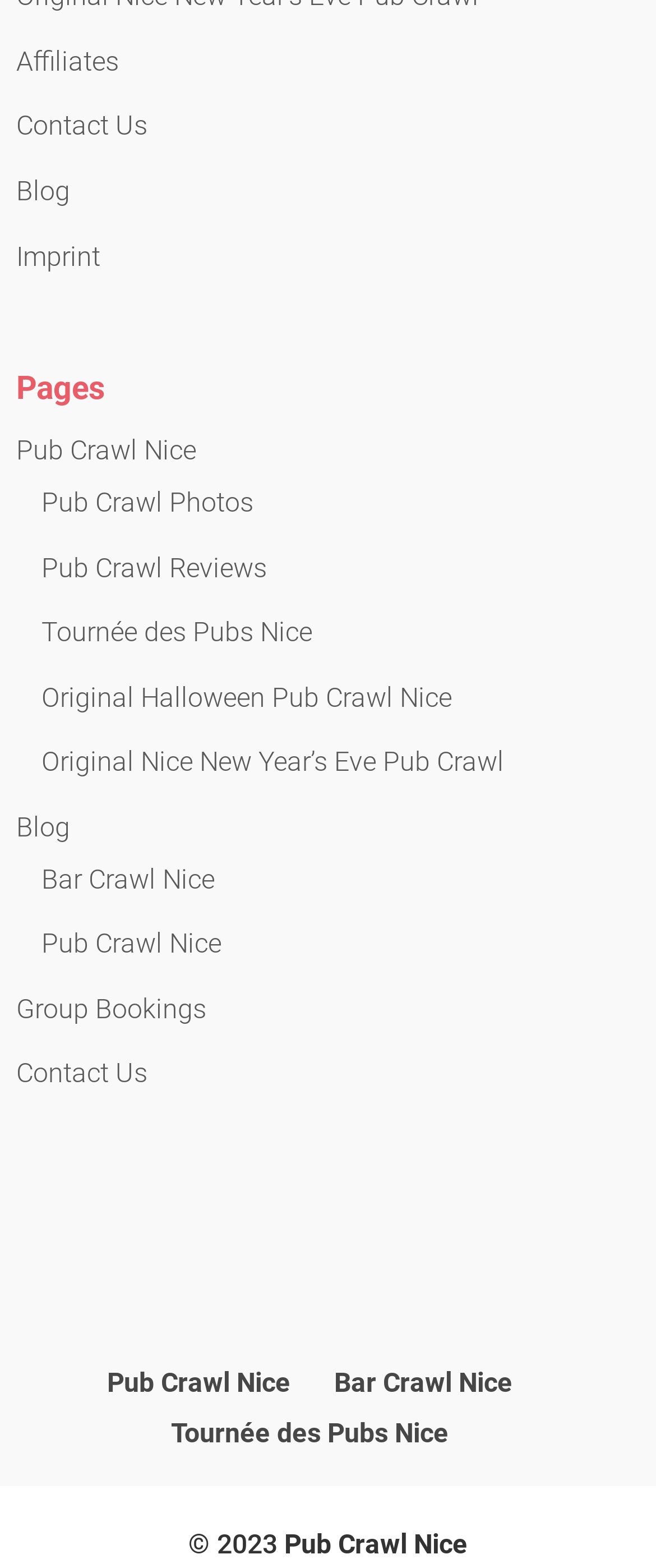How many links are there on the webpage?
Give a one-word or short-phrase answer derived from the screenshot.

17